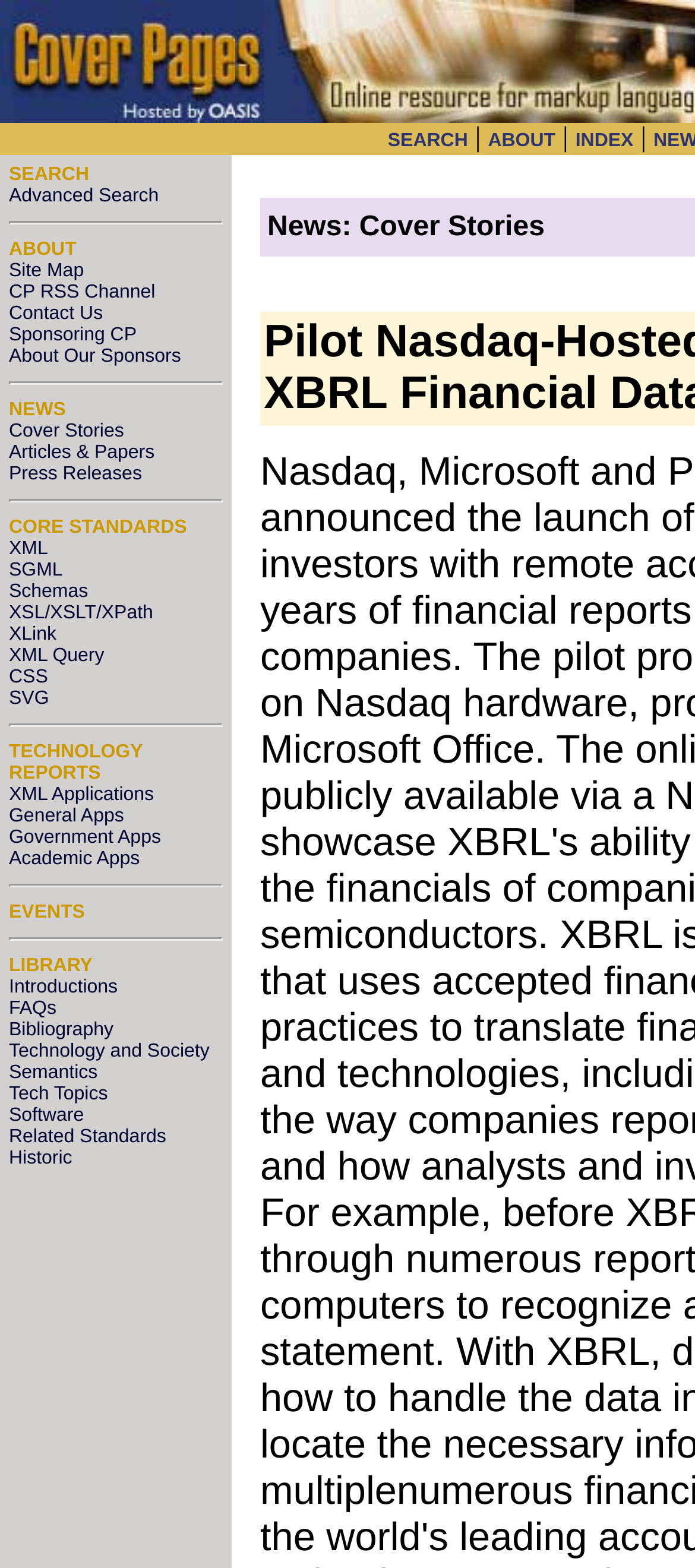How many links are there in the top navigation bar?
Please provide a comprehensive answer based on the visual information in the image.

I counted the links in the top navigation bar, which are 'The Cover Pages', 'SEARCH', 'ABOUT', 'INDEX', 'Advanced Search', and the separator in between. There are 7 links in total.